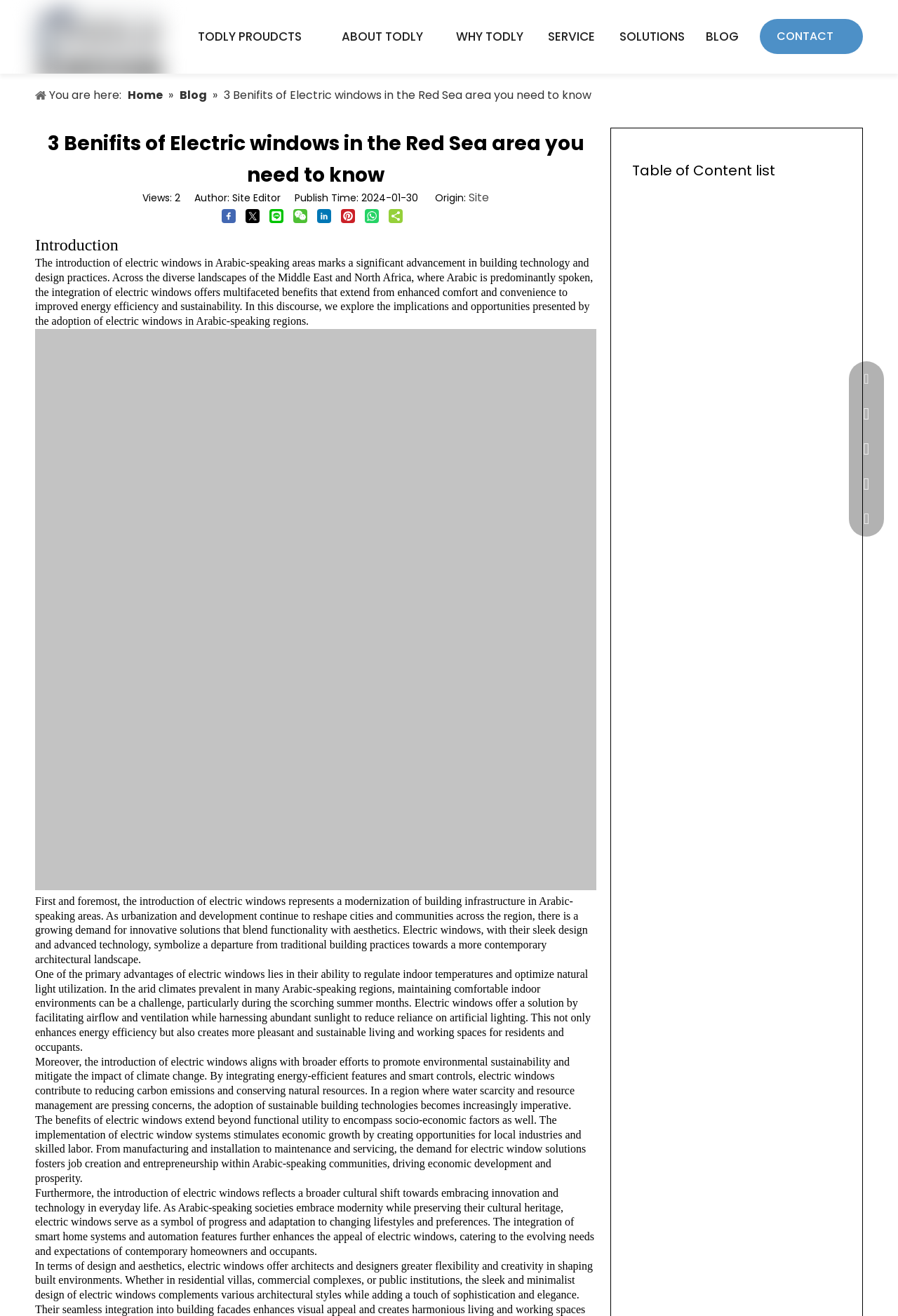Answer the following query with a single word or phrase:
How many sharing buttons are there?

8